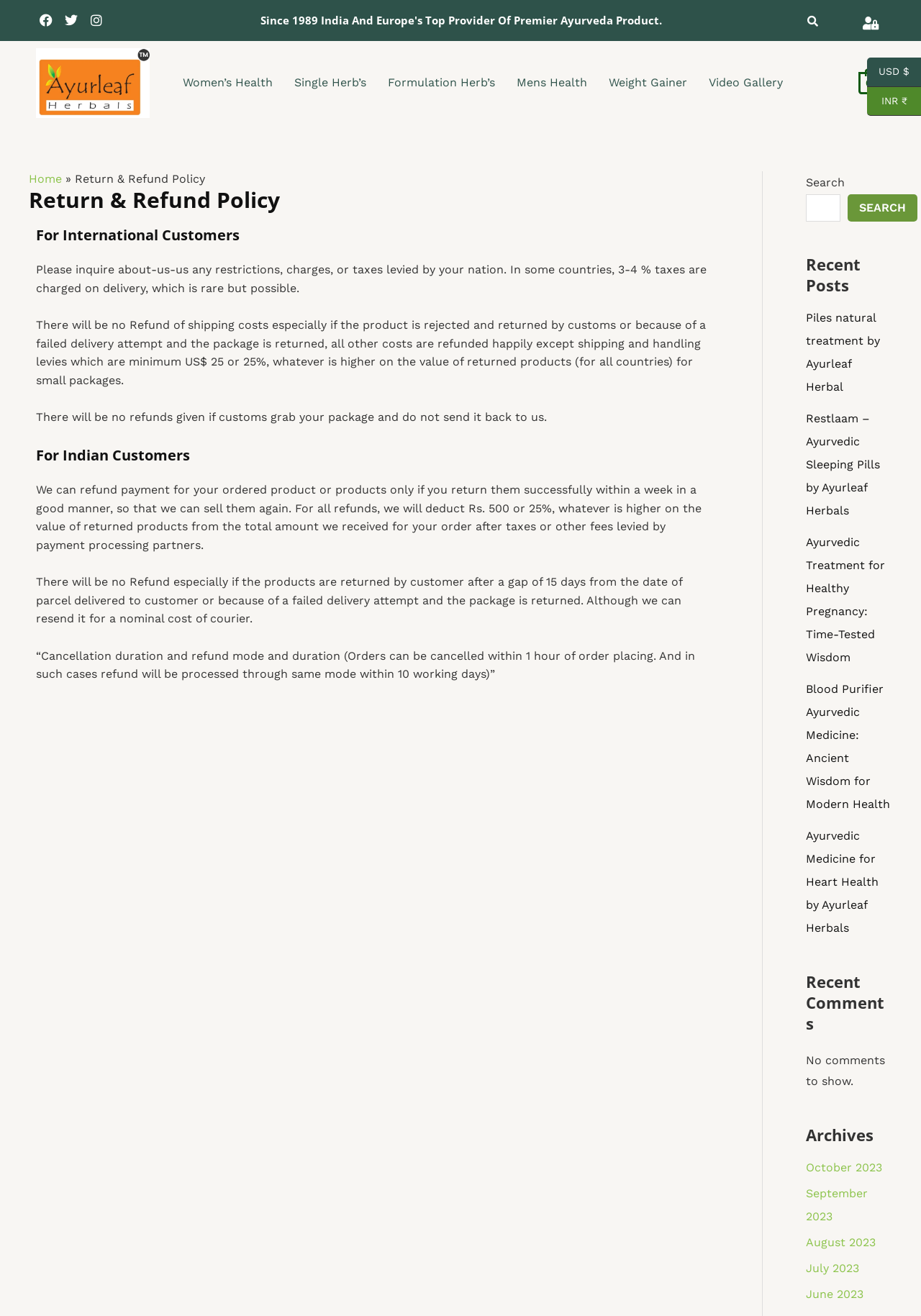Determine the bounding box coordinates of the clickable region to carry out the instruction: "Explore Women’s Health products".

[0.187, 0.059, 0.308, 0.067]